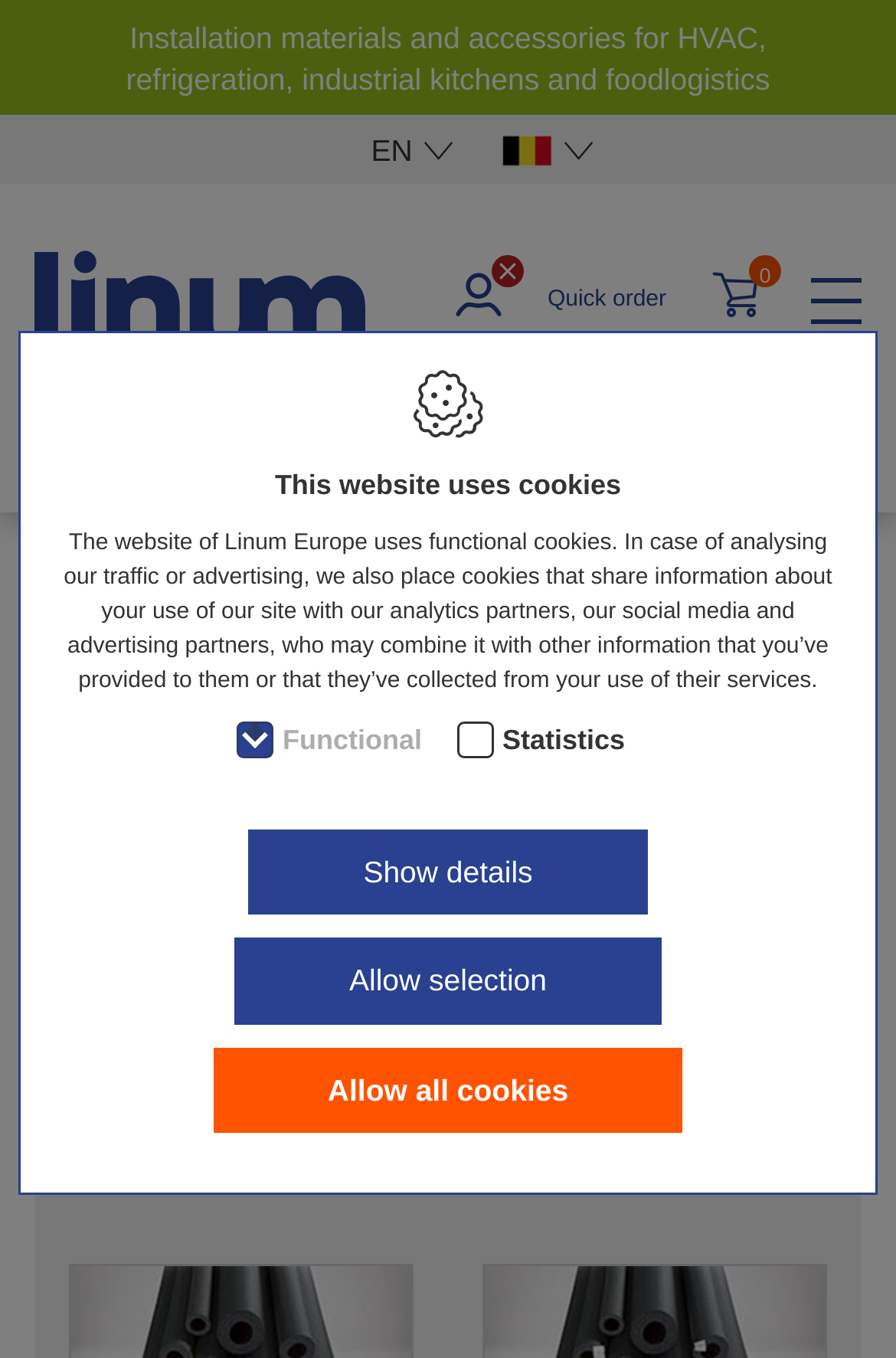Provide a thorough description of this webpage.

The webpage is about Armacell, a company that offers a wide range of insulation products for various applications in cooling and heating. At the top of the page, there is a header section with a logo of Linum Europe, a navigation menu, and a search bar. Below the header, there are two buttons to switch between English and Belgian languages.

On the left side of the page, there is a section for partner login, where users can enter their partner ID and password to access the E-shop. There is also an option to register as a new customer or recover a forgotten password.

In the middle of the page, there is a prominent section showcasing Armacell's insulation products. There are two images of ArmaFlex ACE Plus products, one on lengths of 2m and the other on rolls, with accompanying figure captions. Below these images, there is a brief description of the products.

On the right side of the page, there is a quick order section where users can enter an item number and the number of pieces they want to order. There is also a quote basket section with a link to "My quote basket".

At the bottom of the page, there is a navigation breadcrumb trail showing the current page's location in the website's hierarchy. There is also a section about cookies used on the website, with options to show details, allow selection, or allow all cookies.

Overall, the webpage is focused on showcasing Armacell's insulation products and providing easy access to login, registration, and ordering features.